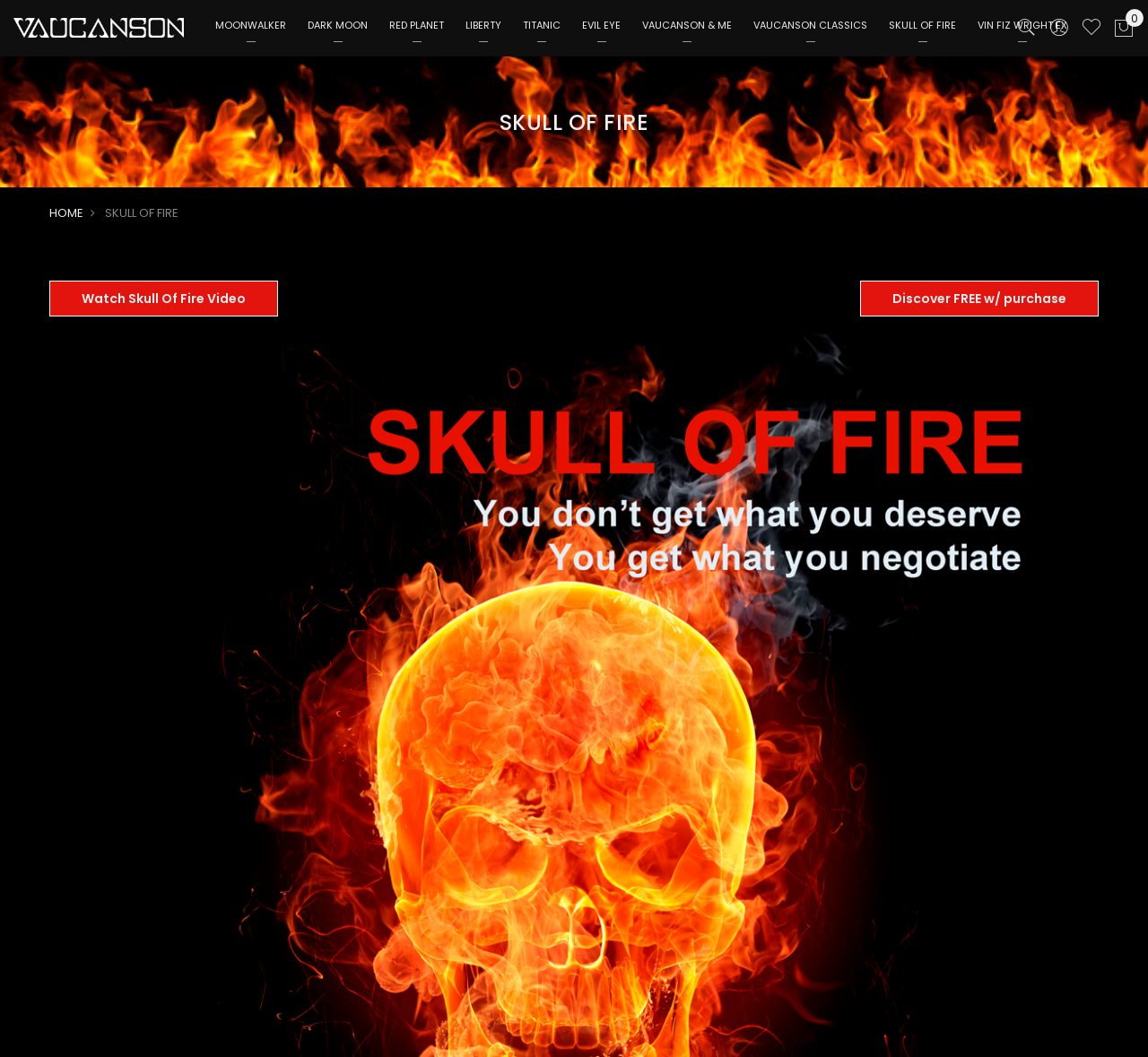Find and provide the bounding box coordinates for the UI element described here: "VIN FIZ WRIGHT EX". The coordinates should be given as four float numbers between 0 and 1: [left, top, right, bottom].

[0.842, 0.0, 0.939, 0.049]